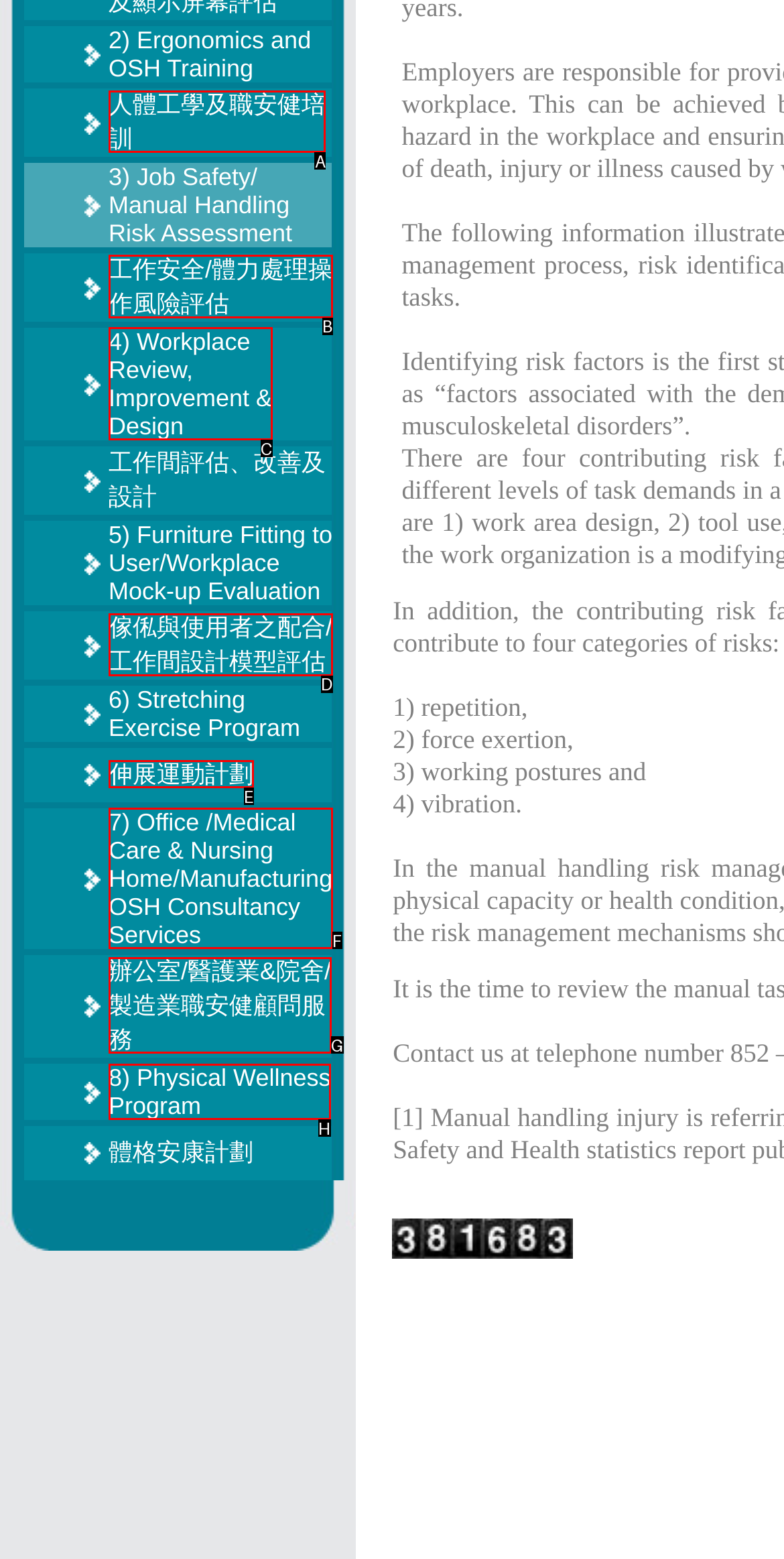Select the letter that corresponds to the description: 8) Physical Wellness Program. Provide your answer using the option's letter.

H